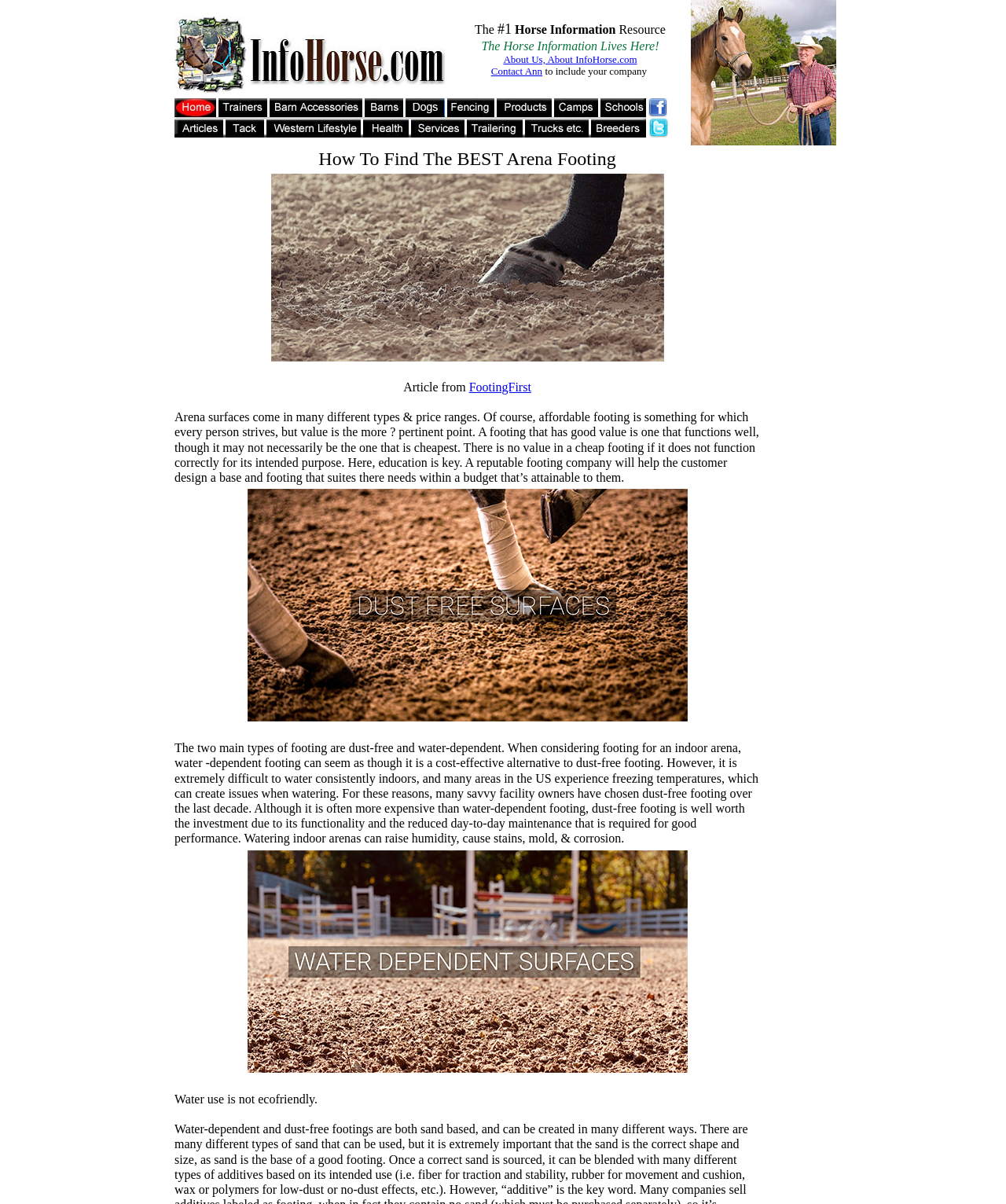Based on the provided description, "Contact Ann", find the bounding box of the corresponding UI element in the screenshot.

[0.488, 0.054, 0.539, 0.064]